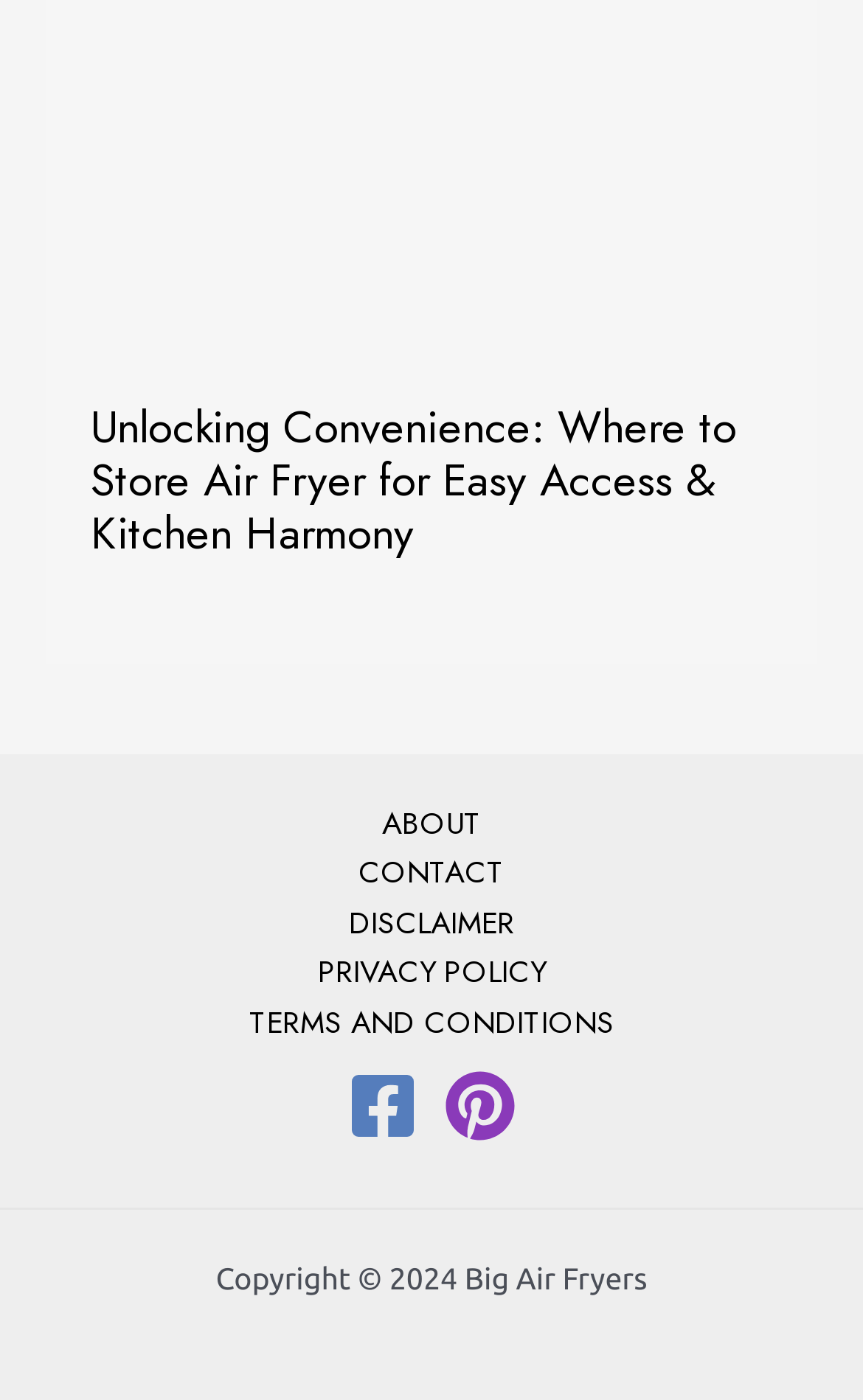Please identify the coordinates of the bounding box for the clickable region that will accomplish this instruction: "Check the 'TERMS AND CONDITIONS'".

[0.237, 0.713, 0.763, 0.748]